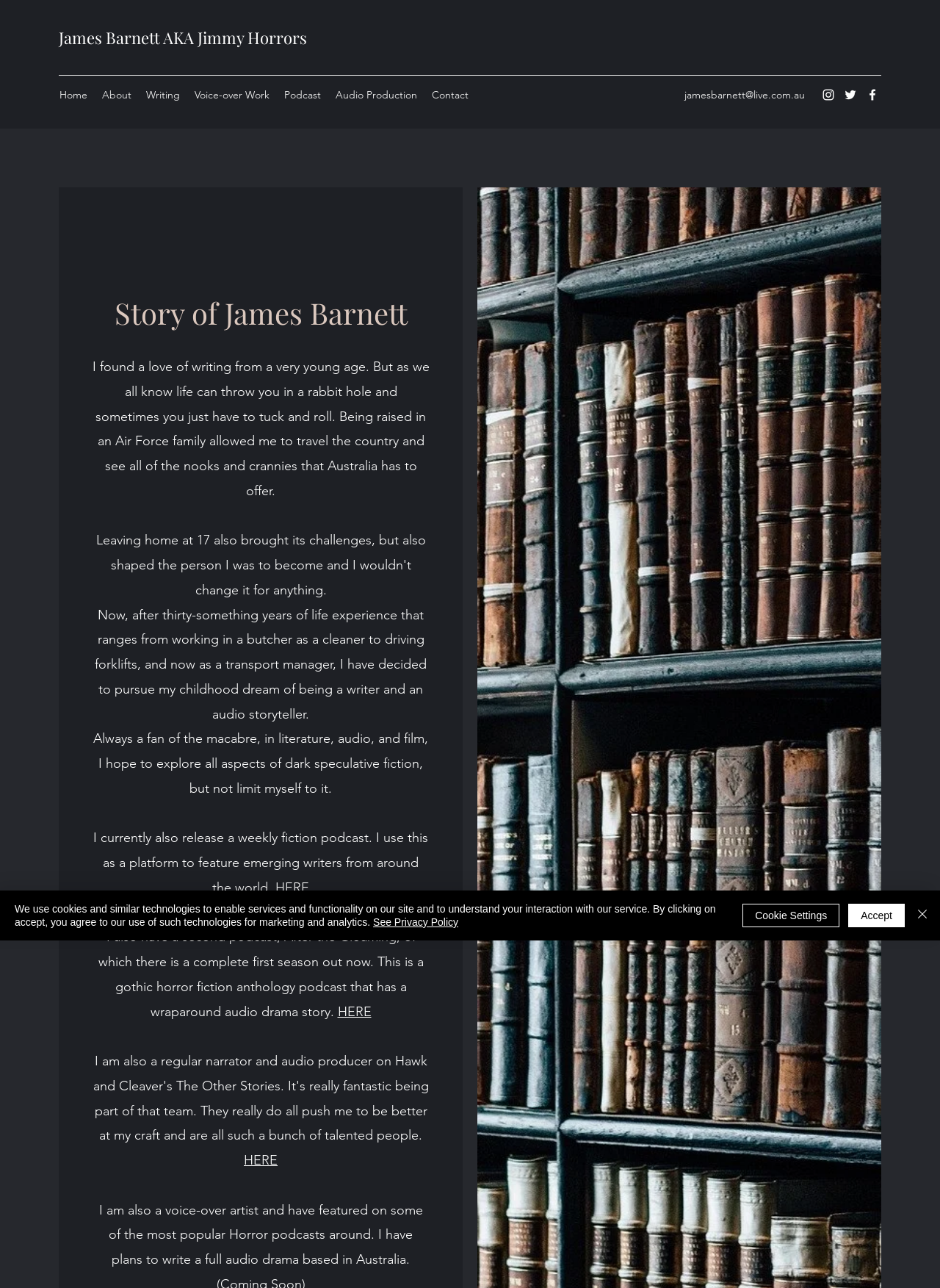What is James Barnett's email address?
Relying on the image, give a concise answer in one word or a brief phrase.

jamesbarnett@live.com.au